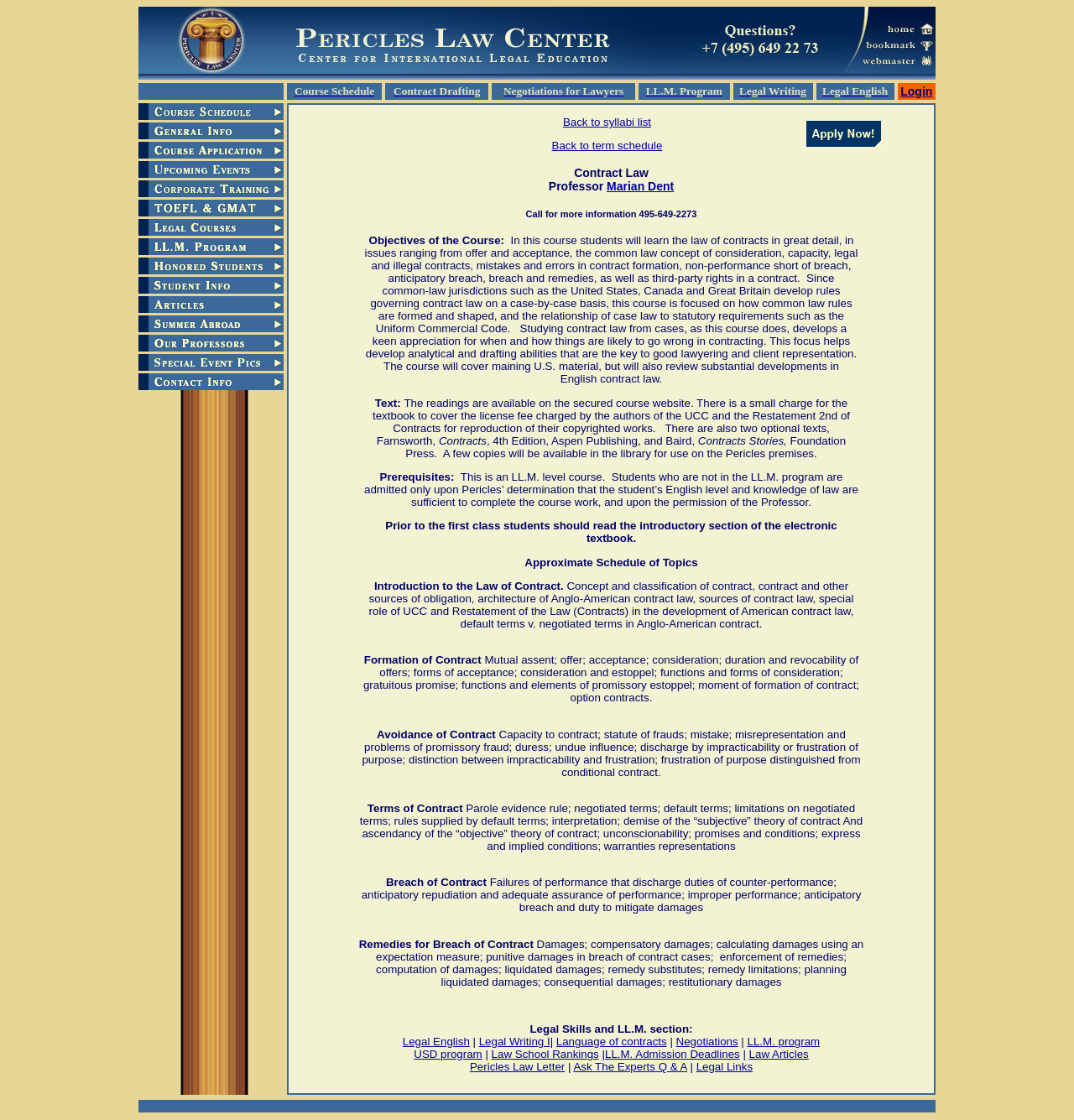Given the webpage screenshot and the description, determine the bounding box coordinates (top-left x, top-left y, bottom-right x, bottom-right y) that define the location of the UI element matching this description: Negotiations

[0.629, 0.924, 0.687, 0.936]